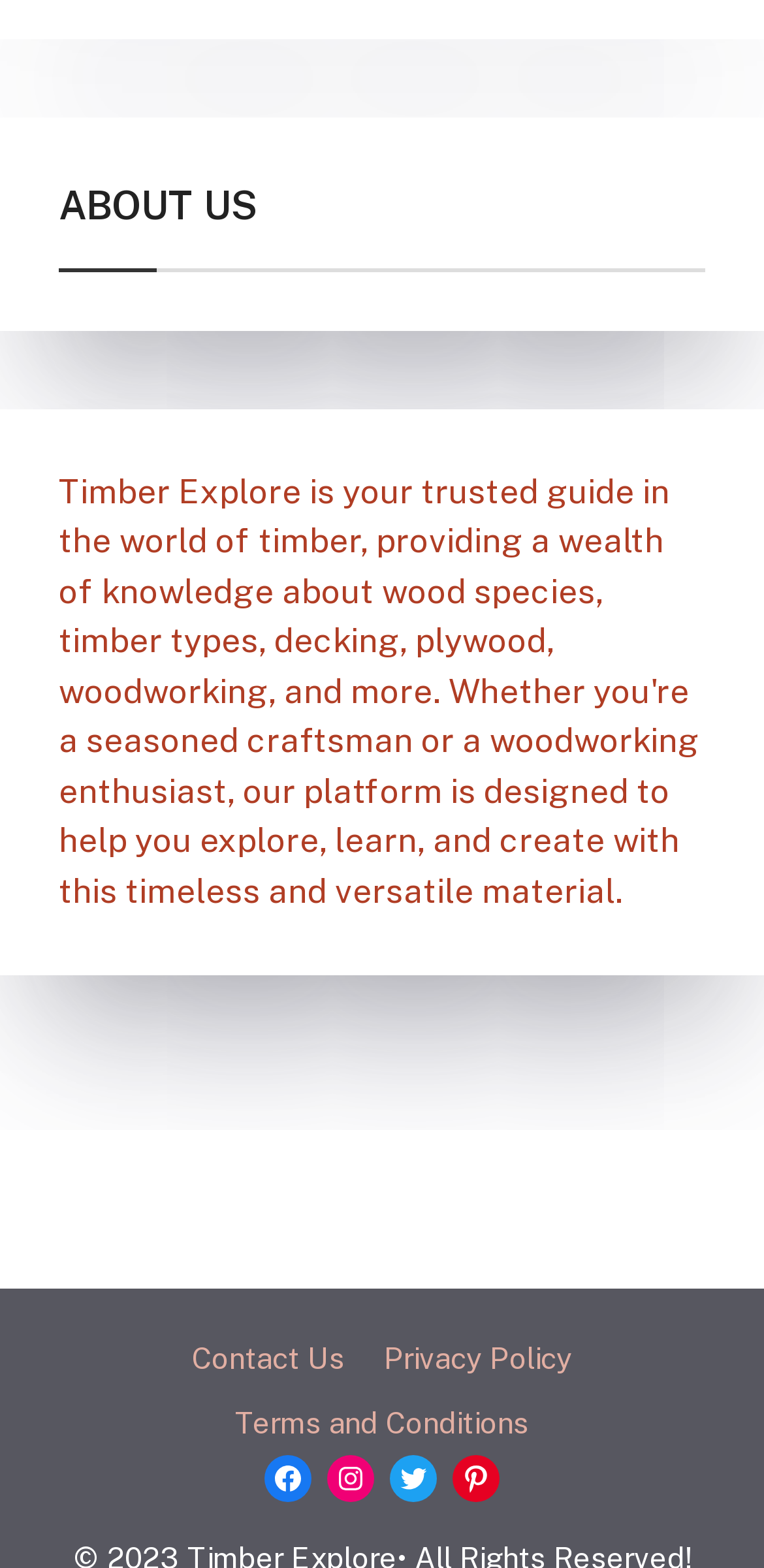Pinpoint the bounding box coordinates of the clickable area necessary to execute the following instruction: "View new CW shows for 2021/22". The coordinates should be given as four float numbers between 0 and 1, namely [left, top, right, bottom].

None